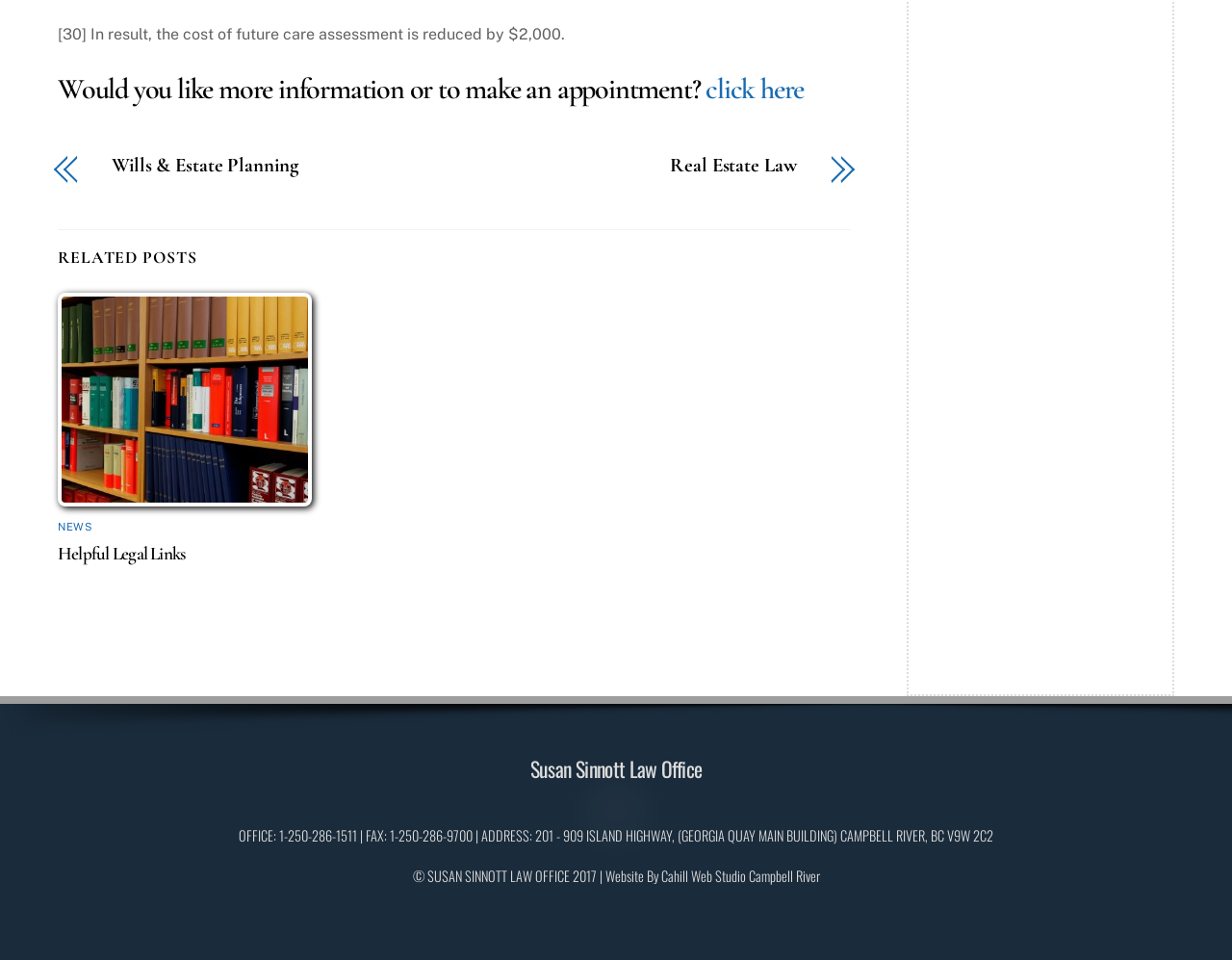Determine the coordinates of the bounding box for the clickable area needed to execute this instruction: "Read related posts".

[0.047, 0.24, 0.69, 0.279]